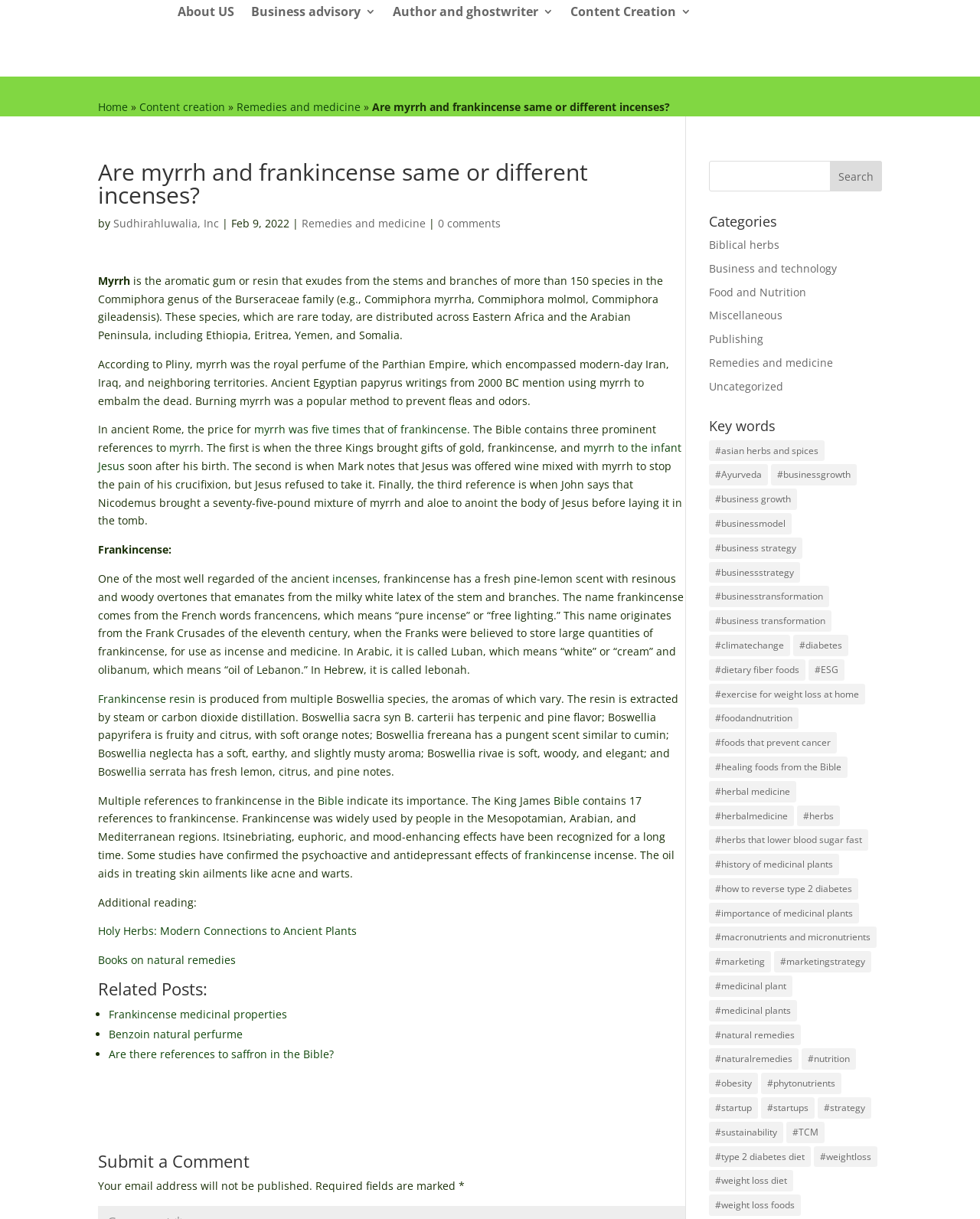Identify the bounding box coordinates of the region I need to click to complete this instruction: "Submit a comment".

[0.1, 0.945, 0.7, 0.965]